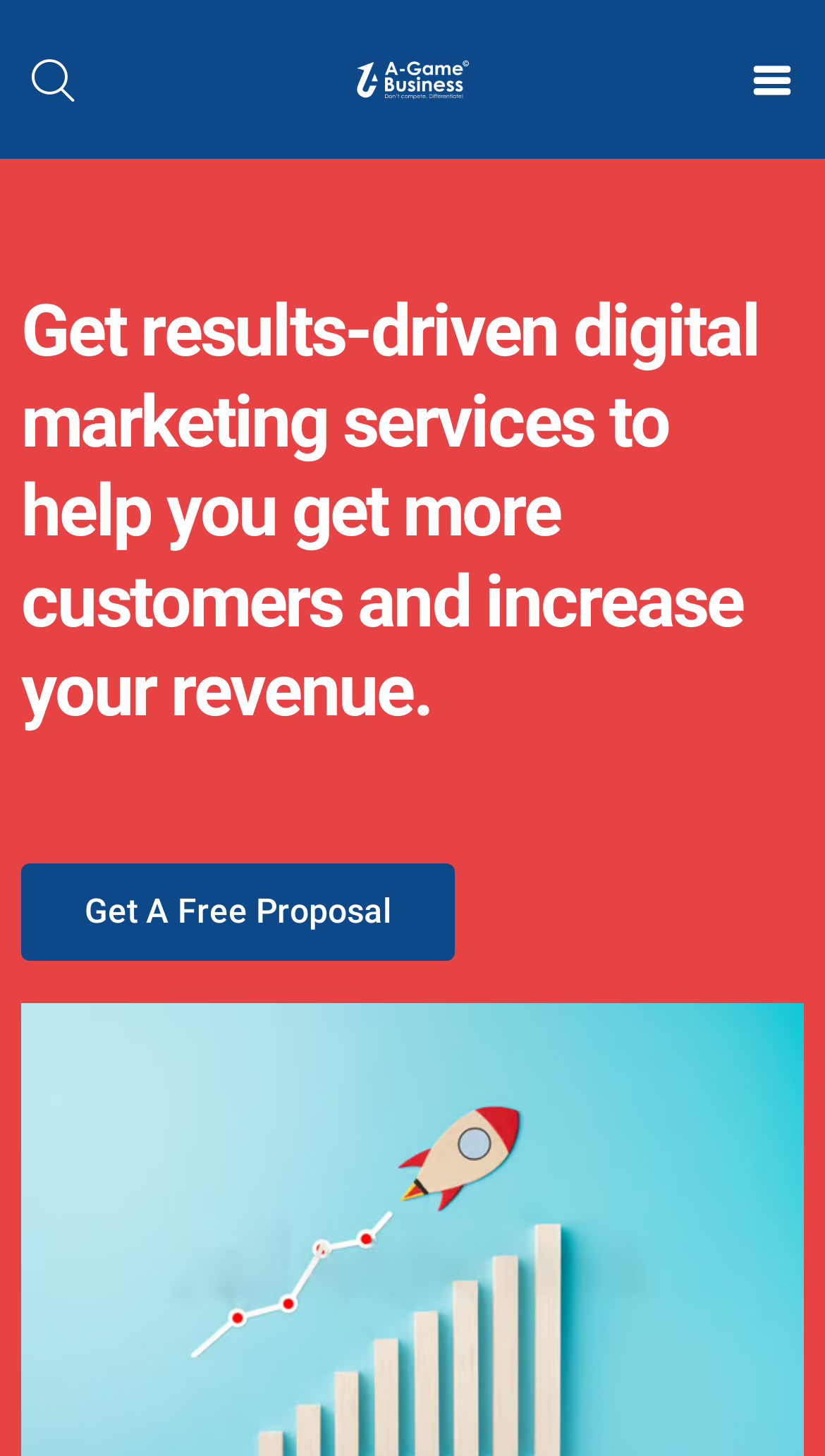Using the description "Services", predict the bounding box of the relevant HTML element.

[0.055, 0.431, 0.701, 0.483]